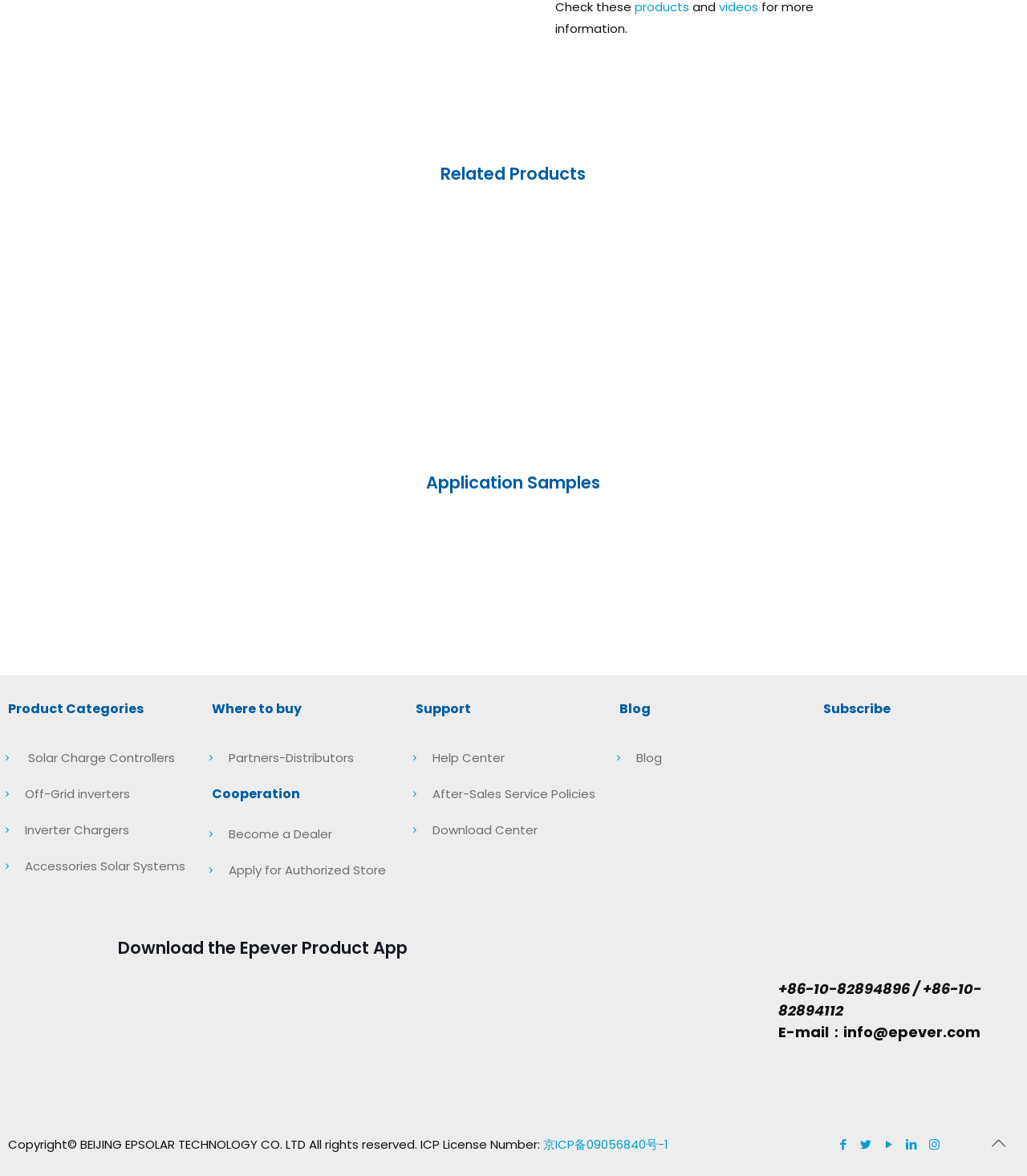Using the information in the image, give a comprehensive answer to the question: 
How many product categories are there?

I counted the number of links under the 'Product Categories' heading, which are 'Solar Charge Controllers', 'Off-Grid inverters', 'Inverter Chargers', and 'Accessories Solar Systems'. Therefore, there are 4 product categories.